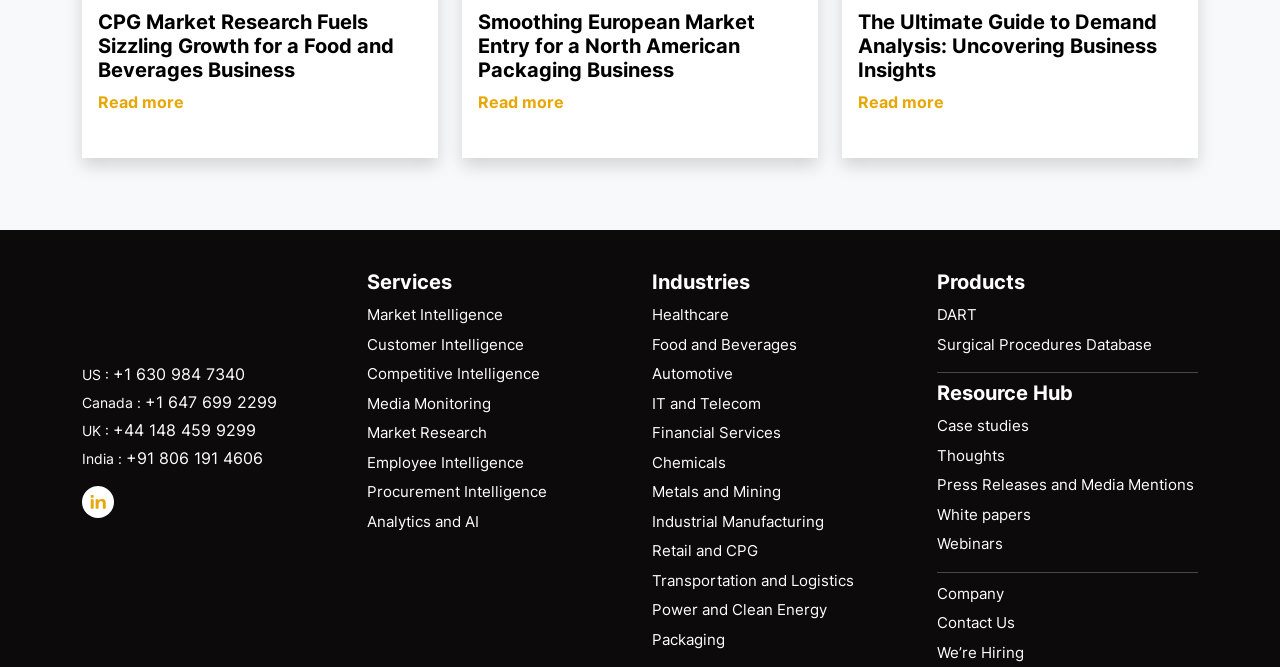Please locate the bounding box coordinates for the element that should be clicked to achieve the following instruction: "Call US office". Ensure the coordinates are given as four float numbers between 0 and 1, i.e., [left, top, right, bottom].

[0.088, 0.546, 0.191, 0.576]